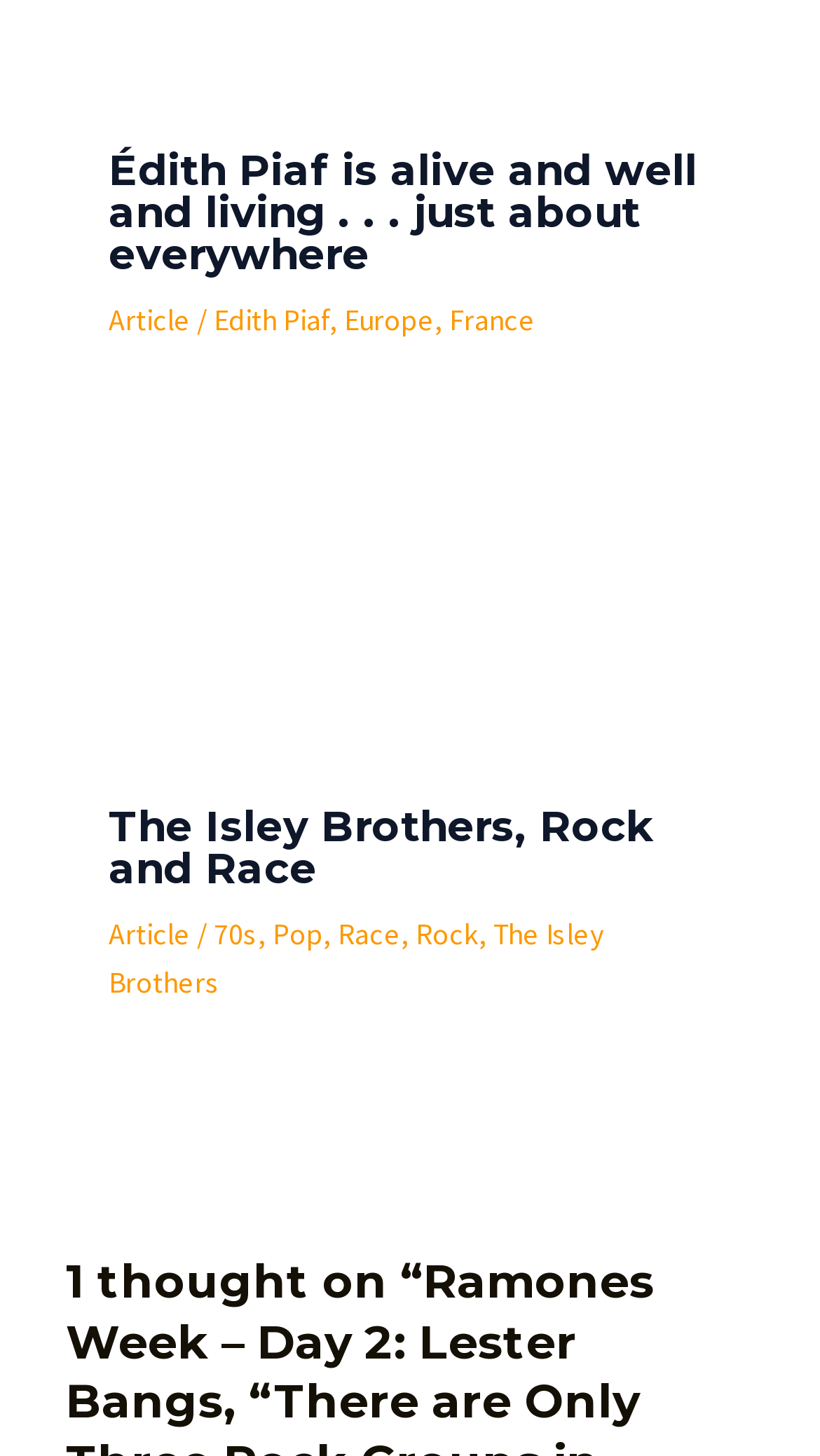Bounding box coordinates are specified in the format (top-left x, top-left y, bottom-right x, bottom-right y). All values are floating point numbers bounded between 0 and 1. Please provide the bounding box coordinate of the region this sentence describes: Edith Piaf

[0.261, 0.206, 0.402, 0.232]